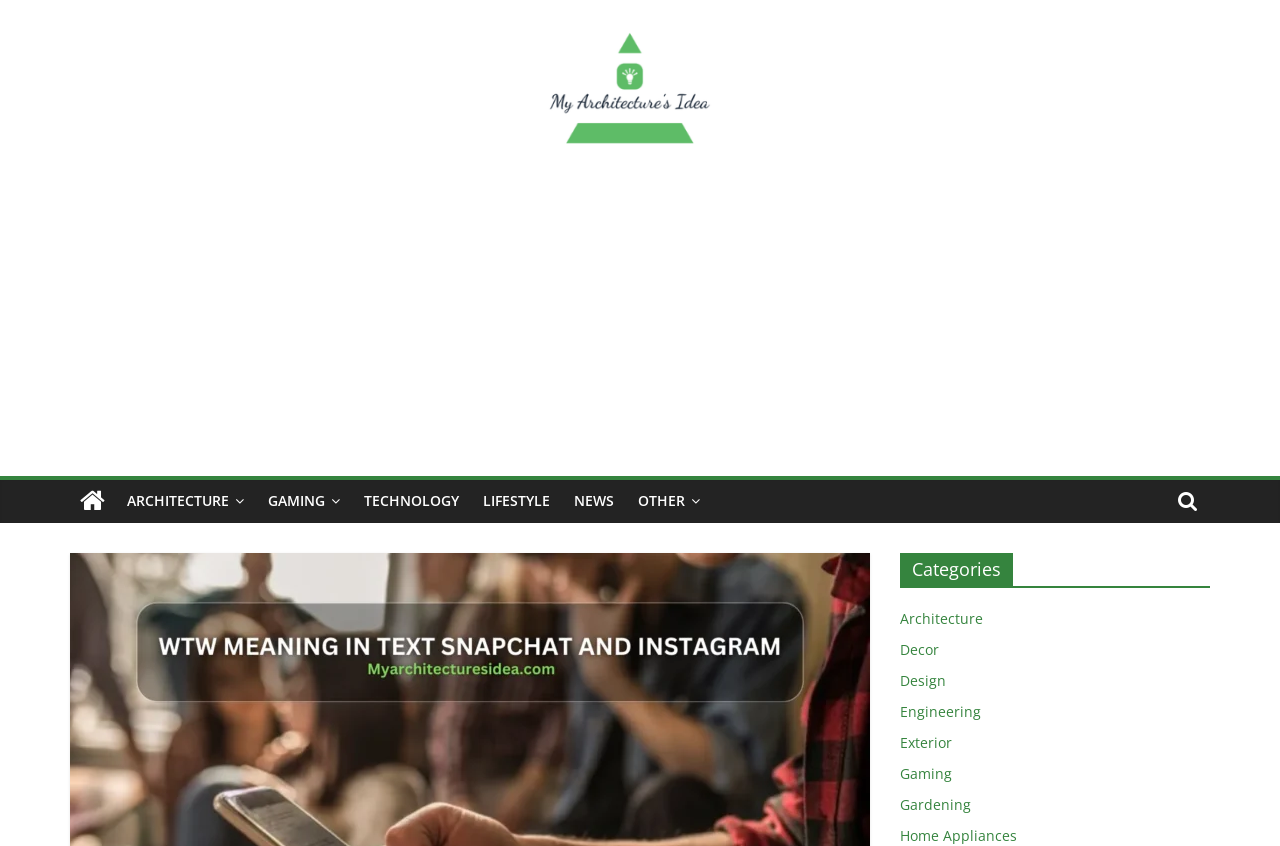Identify the bounding box coordinates necessary to click and complete the given instruction: "check the NEWS section".

[0.439, 0.568, 0.489, 0.618]